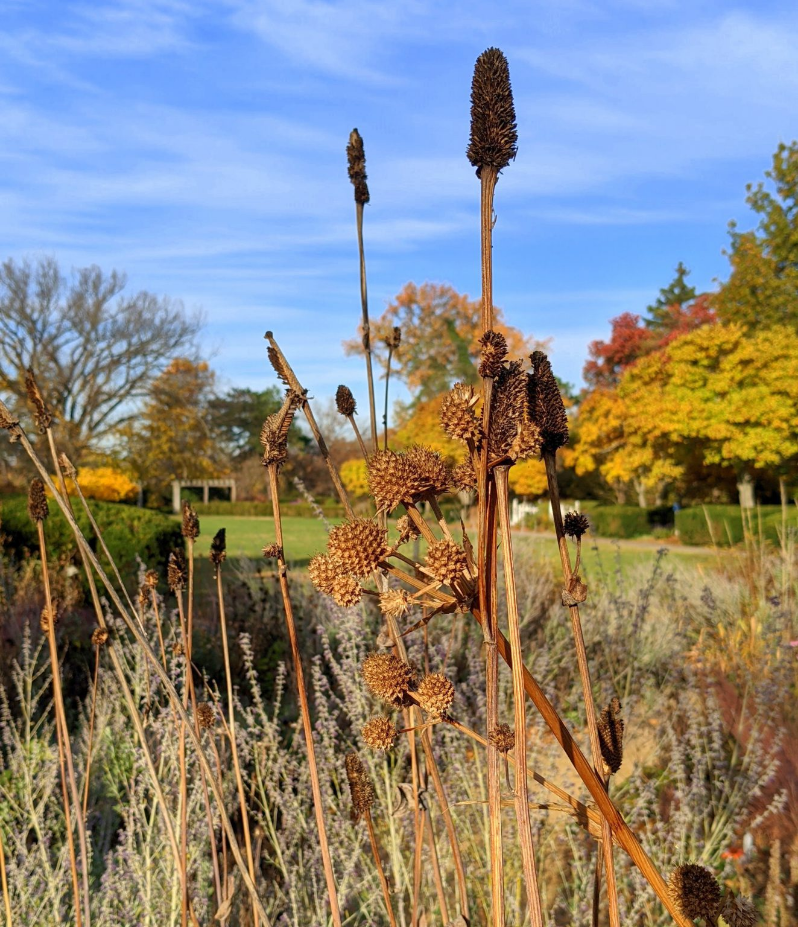What is the shape of the seed heads?
Provide an in-depth answer to the question, covering all aspects.

The caption specifically states that the seed heads are 'brown, cylindrical', providing a clear description of their shape.